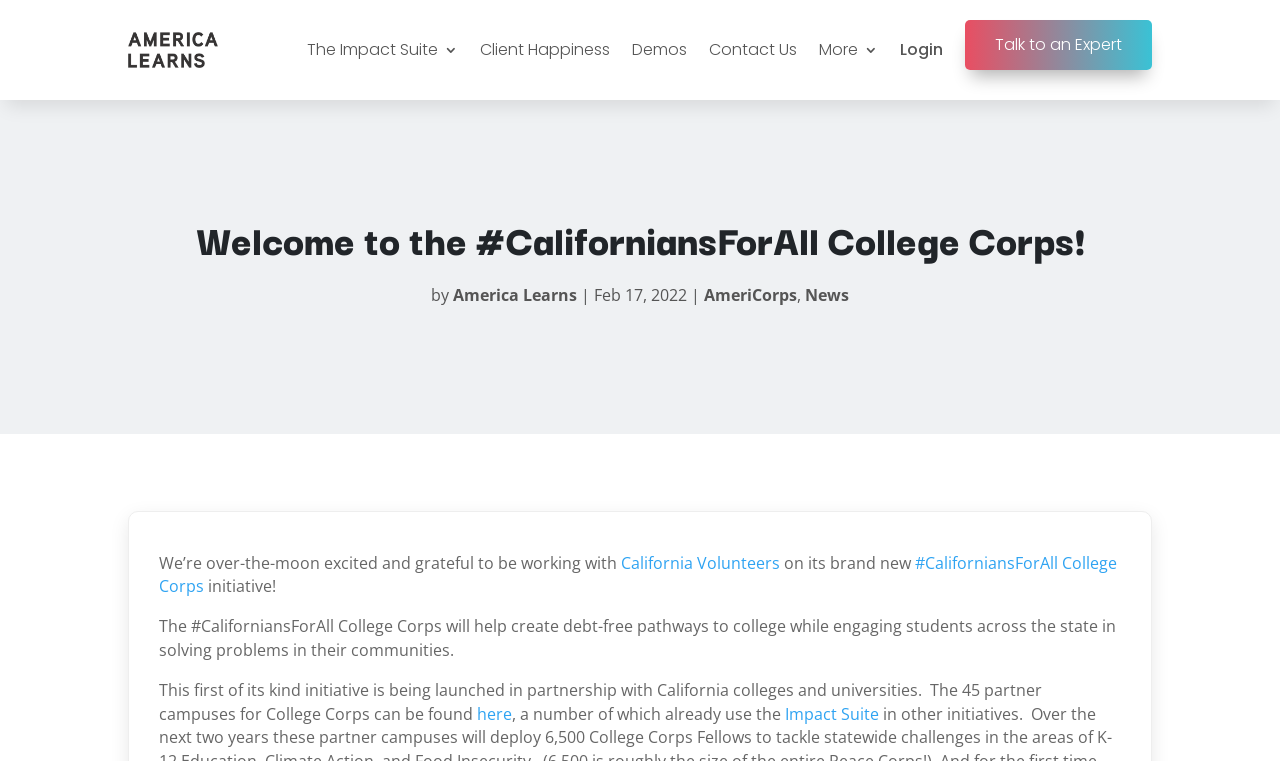How many partner campuses are there for College Corps?
Using the image provided, answer with just one word or phrase.

45